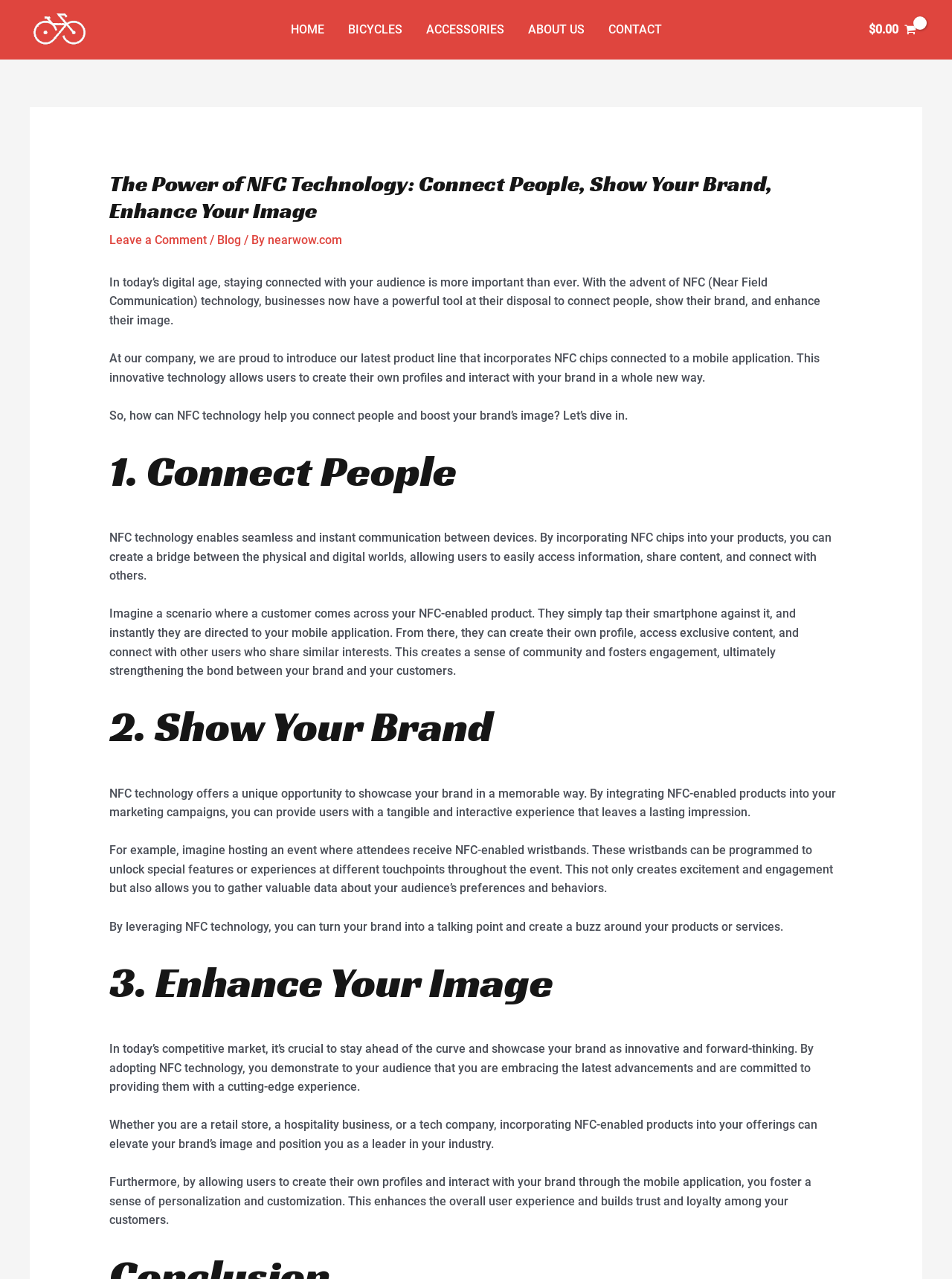Please give the bounding box coordinates of the area that should be clicked to fulfill the following instruction: "Click on ABOUT US". The coordinates should be in the format of four float numbers from 0 to 1, i.e., [left, top, right, bottom].

[0.542, 0.003, 0.626, 0.044]